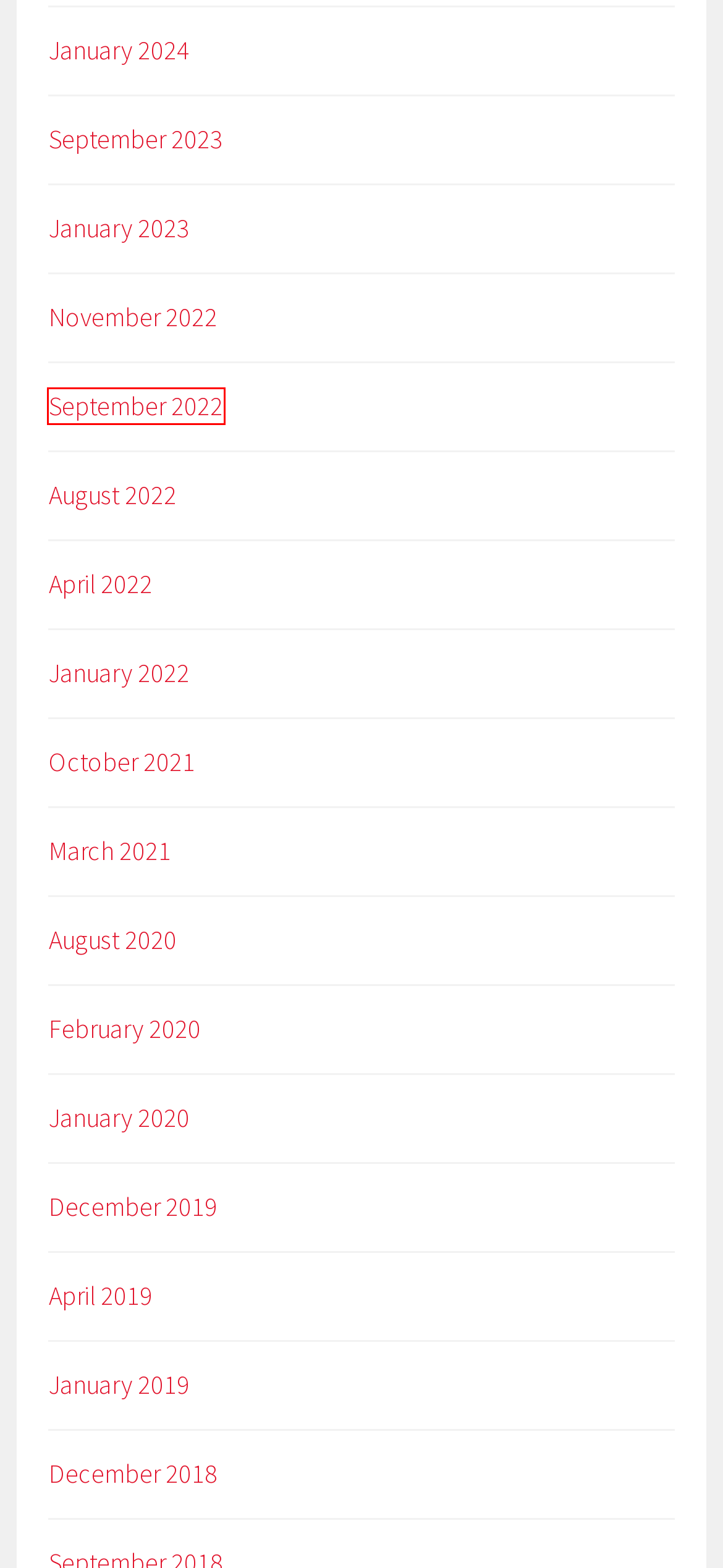Observe the screenshot of a webpage with a red bounding box around an element. Identify the webpage description that best fits the new page after the element inside the bounding box is clicked. The candidates are:
A. December 2018 - EASTSHORE MUSIC REGION
B. January 2020 - EASTSHORE MUSIC REGION
C. August 2022 - EASTSHORE MUSIC REGION
D. November 2022 - EASTSHORE MUSIC REGION
E. February 2020 - EASTSHORE MUSIC REGION
F. September 2023 - EASTSHORE MUSIC REGION
G. October 2021 - EASTSHORE MUSIC REGION
H. September 2022 - EASTSHORE MUSIC REGION

H